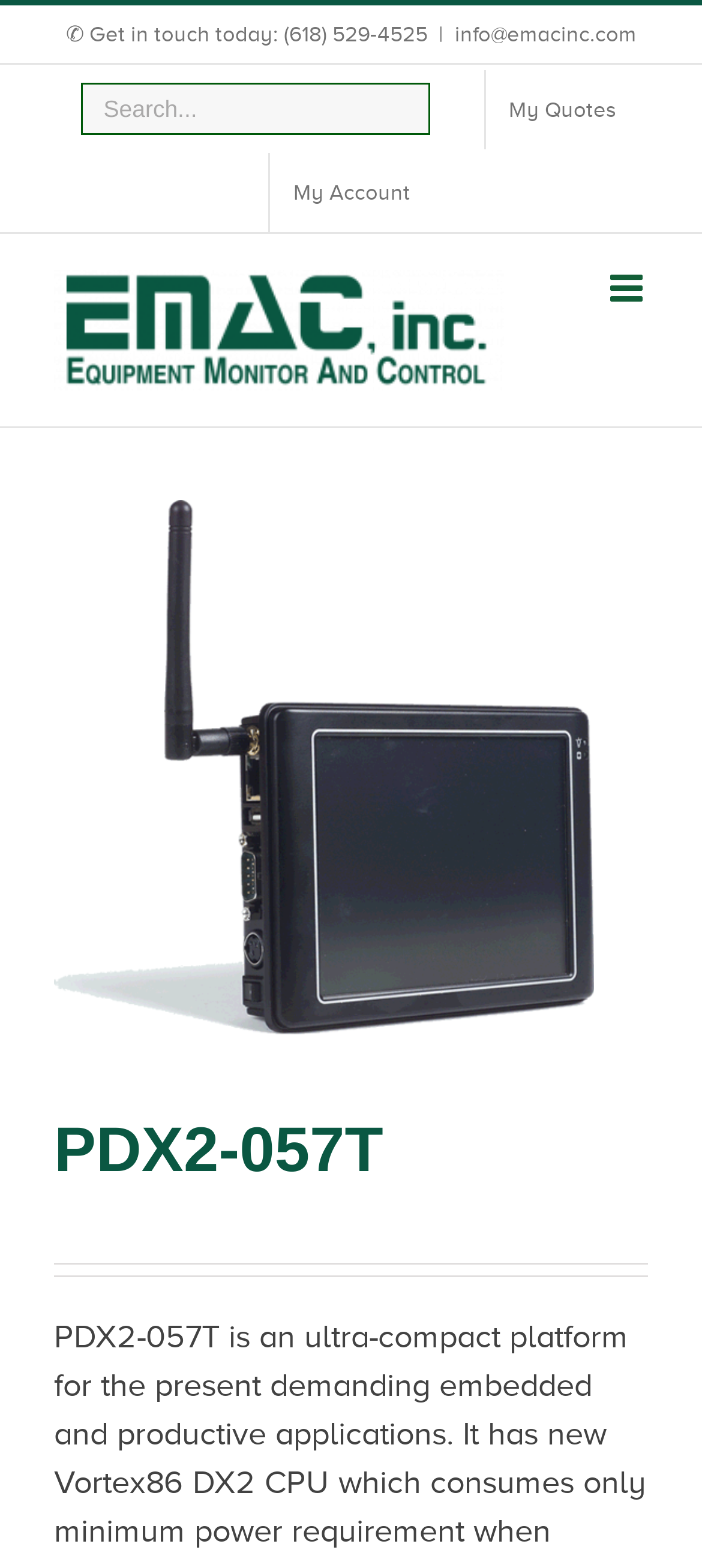What is the phone number to get in touch?
Offer a detailed and full explanation in response to the question.

The phone number can be found at the top of the webpage, next to the '✆ Get in touch today:' text.